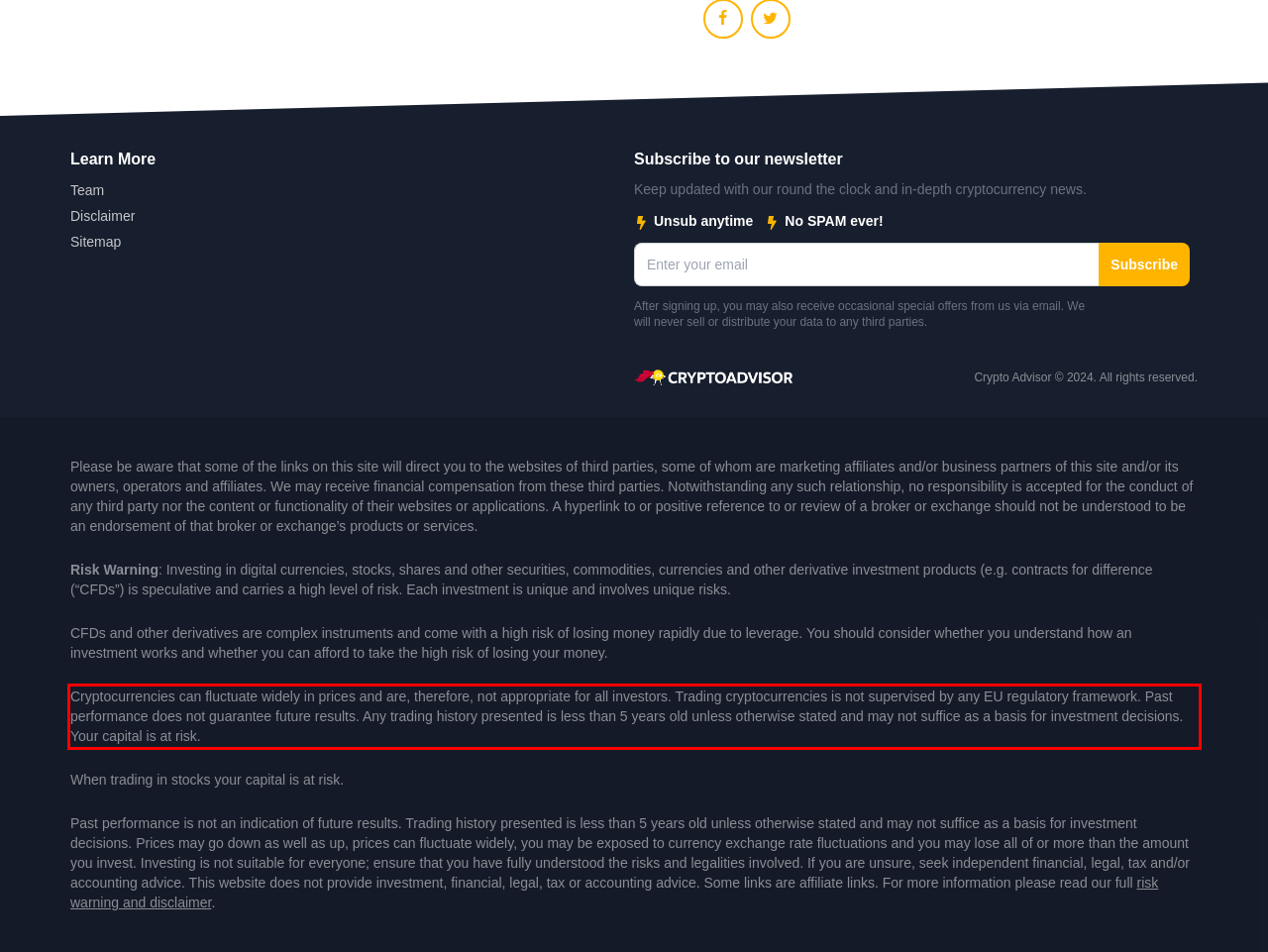Please recognize and transcribe the text located inside the red bounding box in the webpage image.

Cryptocurrencies can fluctuate widely in prices and are, therefore, not appropriate for all investors. Trading cryptocurrencies is not supervised by any EU regulatory framework. Past performance does not guarantee future results. Any trading history presented is less than 5 years old unless otherwise stated and may not suffice as a basis for investment decisions. Your capital is at risk.